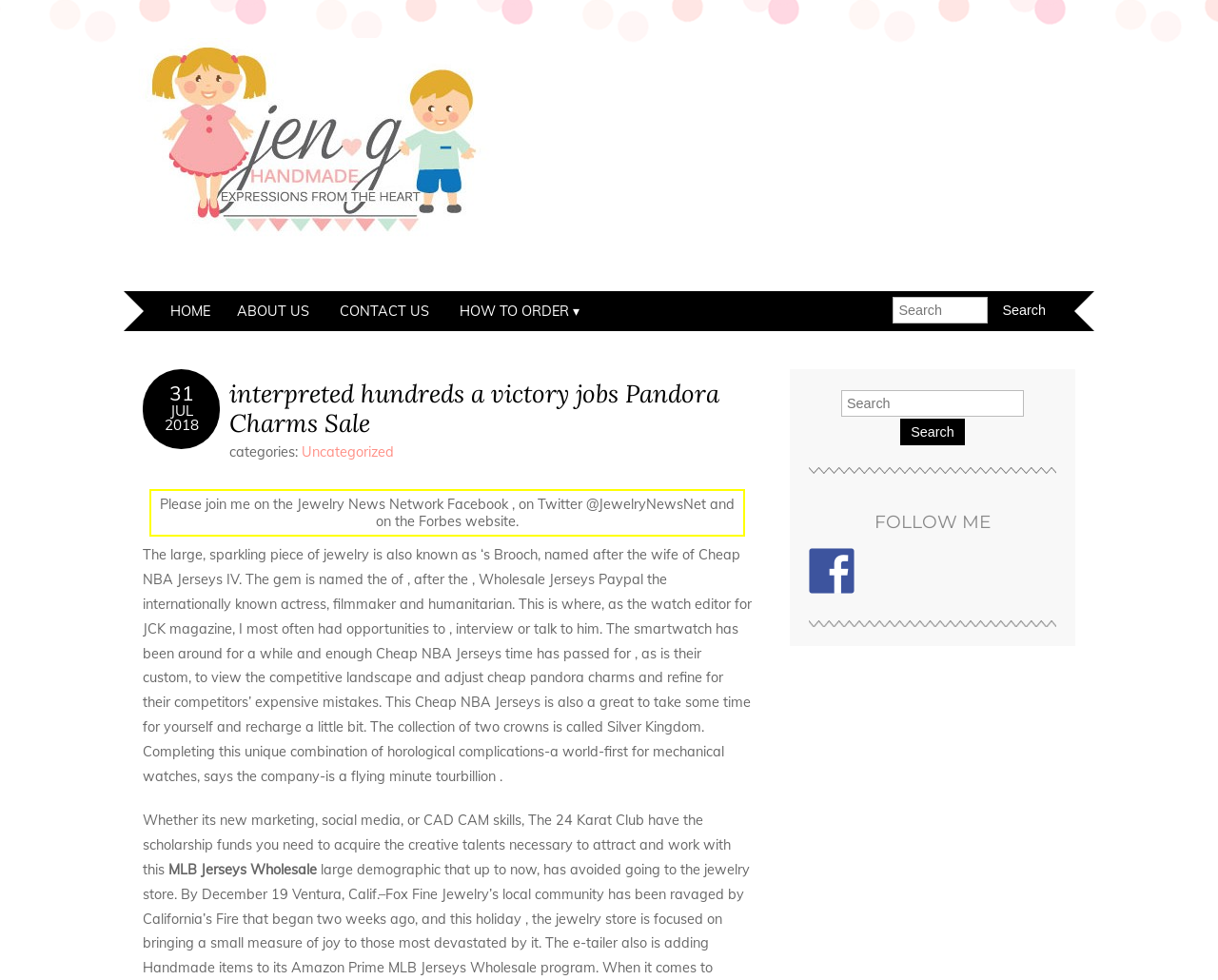Locate and provide the bounding box coordinates for the HTML element that matches this description: "Home".

[0.129, 0.297, 0.184, 0.338]